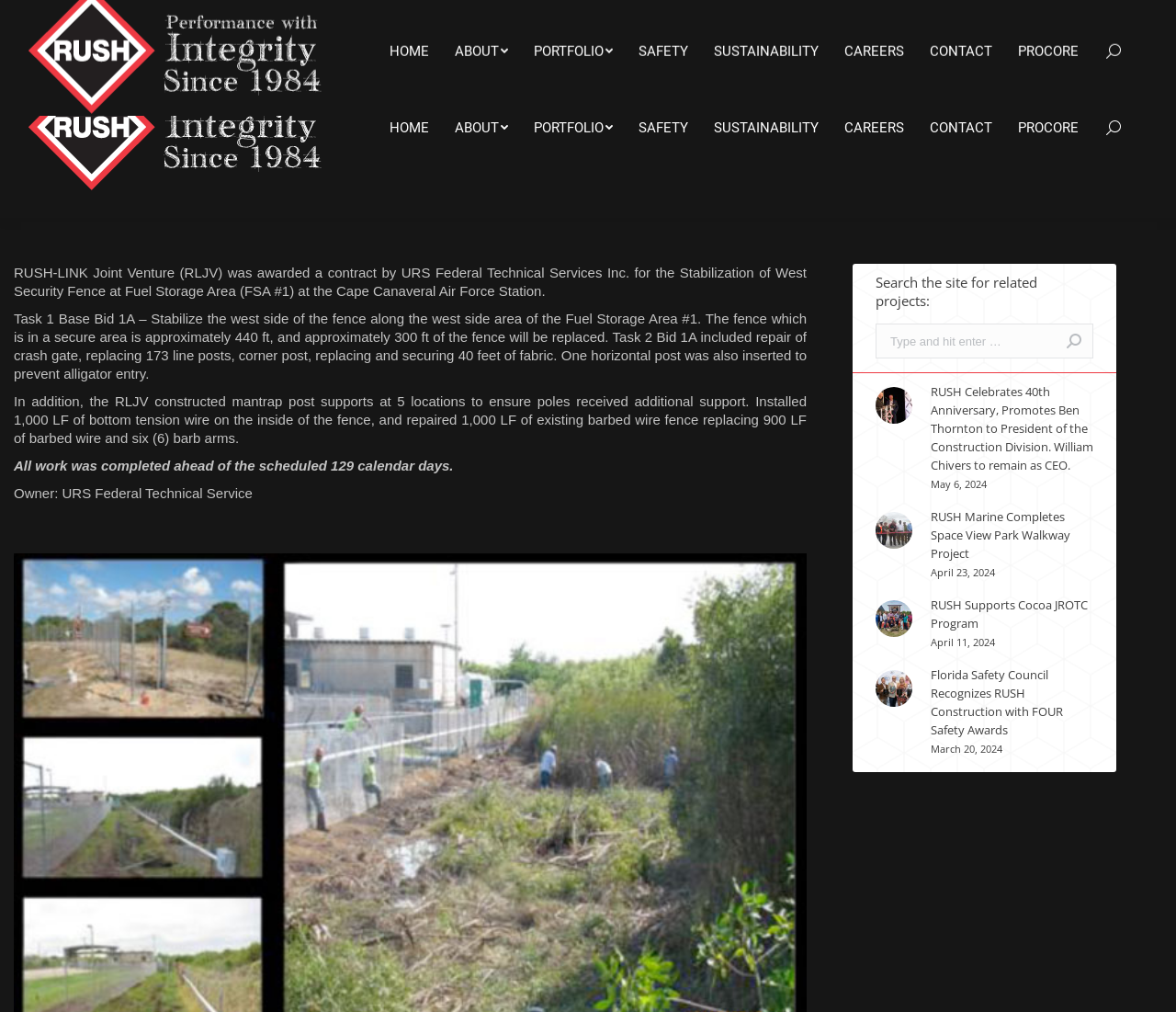What is the name of the CEO of RUSH Construction?
Please ensure your answer to the question is detailed and covers all necessary aspects.

The answer can be found in the article section, which mentions 'RUSH Celebrates 40th Anniversary, Promotes Ben Thornton to President of the Construction Division. William Chivers to remain as CEO.'